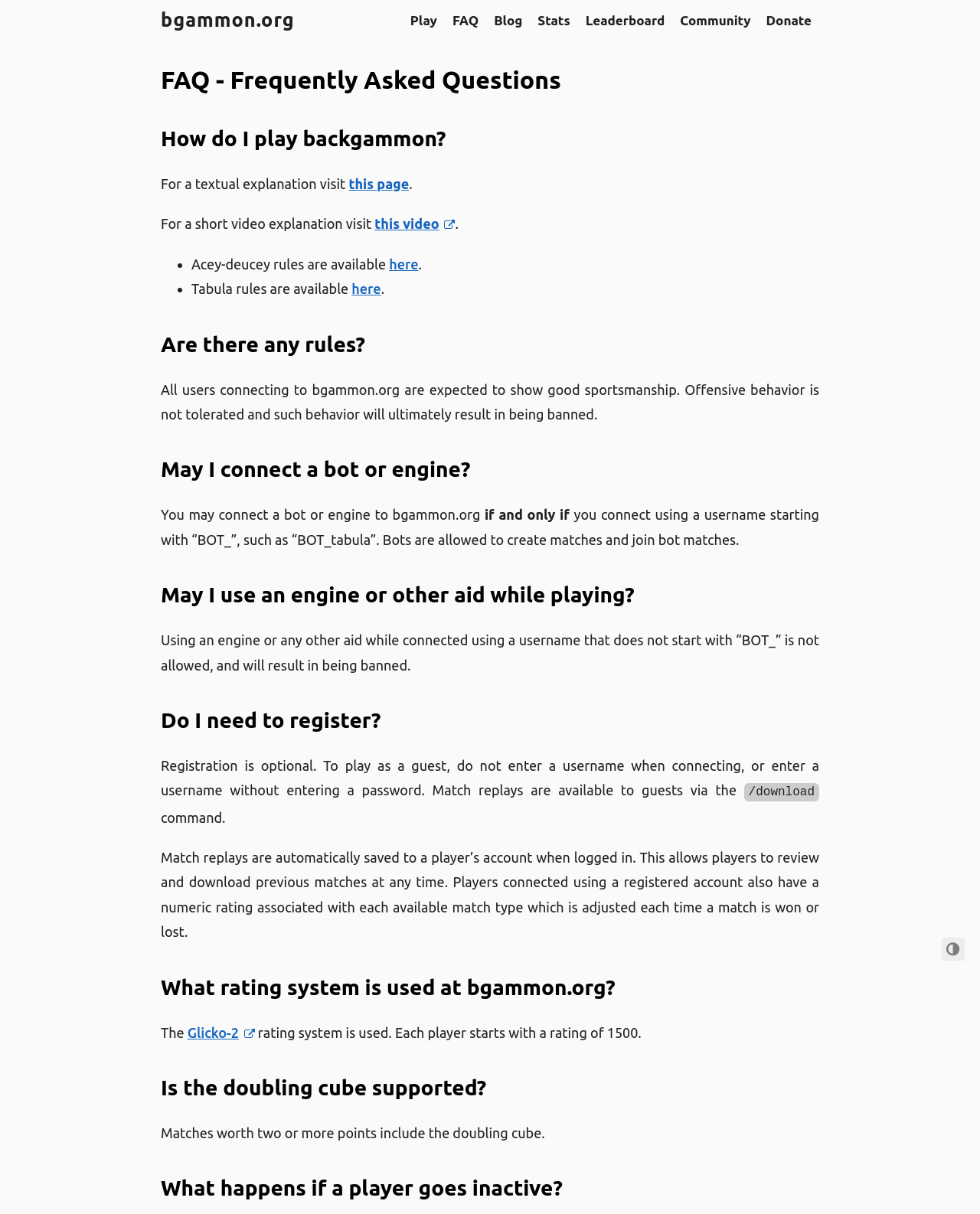Present a detailed account of what is displayed on the webpage.

This webpage is a FAQ page for a backgammon website, bgammon.org. At the top, there is a navigation menu with links to "Play", "FAQ", "Blog", "Stats", "Leaderboard", "Community", and "Donate". Below the navigation menu, there is a heading "FAQ - Frequently Asked Questions" followed by a series of questions and answers.

The first question is "How do I play backgammon?" with two options to learn: a textual explanation and a short video explanation. The textual explanation is linked to "this page", while the video explanation is linked to "this video" with a play icon.

The next section is a list of rules, including Acey-deucey rules and Tabula rules, which are linked to "here" for more information. 

The following questions and answers cover various topics, including sportsmanship, connecting bots or engines, using aids while playing, registration, rating systems, and the doubling cube. Each question is a heading, and the answers are provided in paragraphs of text.

The webpage has a total of 7 headings, including "Are there any rules?", "May I connect a bot or engine?", "May I use an engine or other aid while playing?", "Do I need to register?", "What rating system is used at bgammon.org?", "Is the doubling cube supported?", and "What happens if a player goes inactive?".